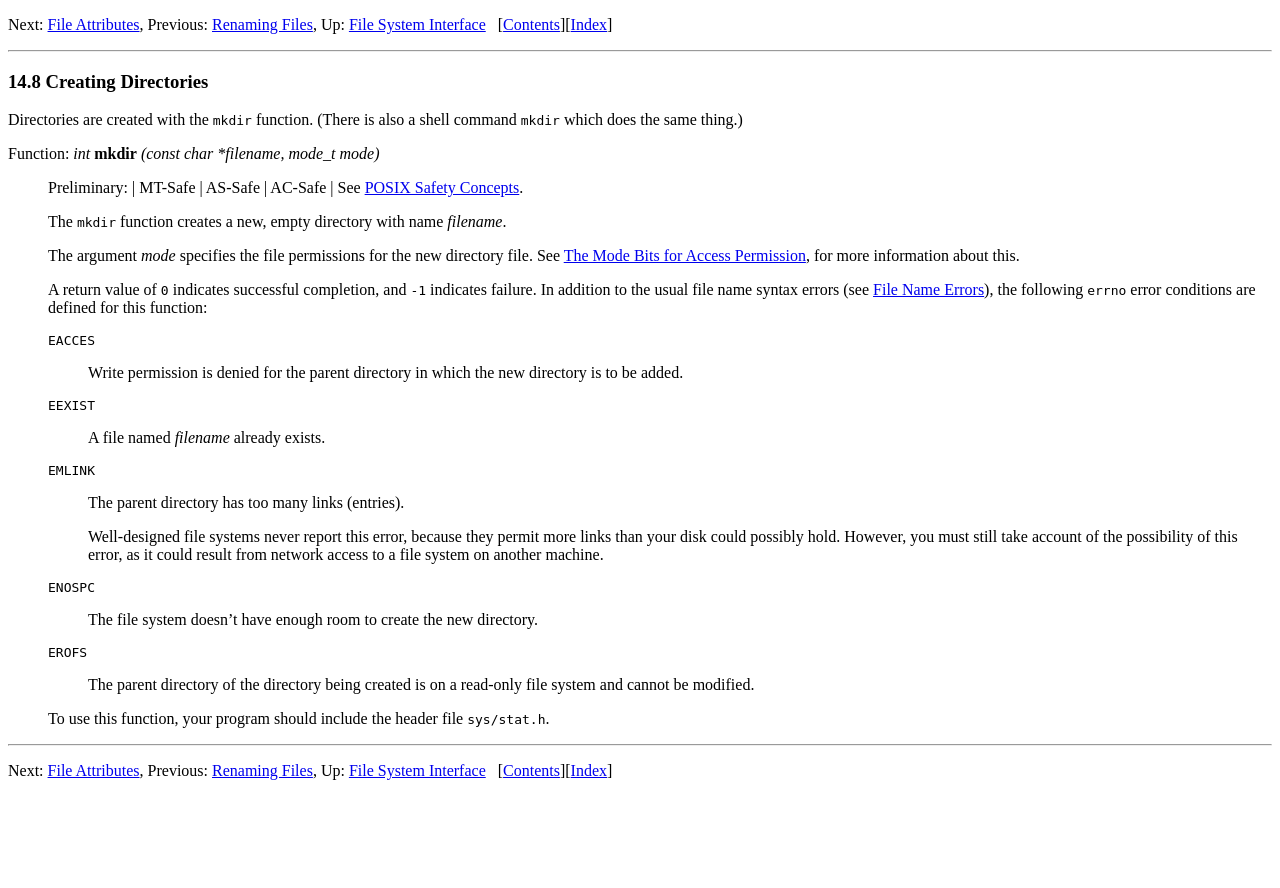Find the bounding box coordinates for the area that must be clicked to perform this action: "Click on 'File Attributes'".

[0.037, 0.018, 0.109, 0.037]